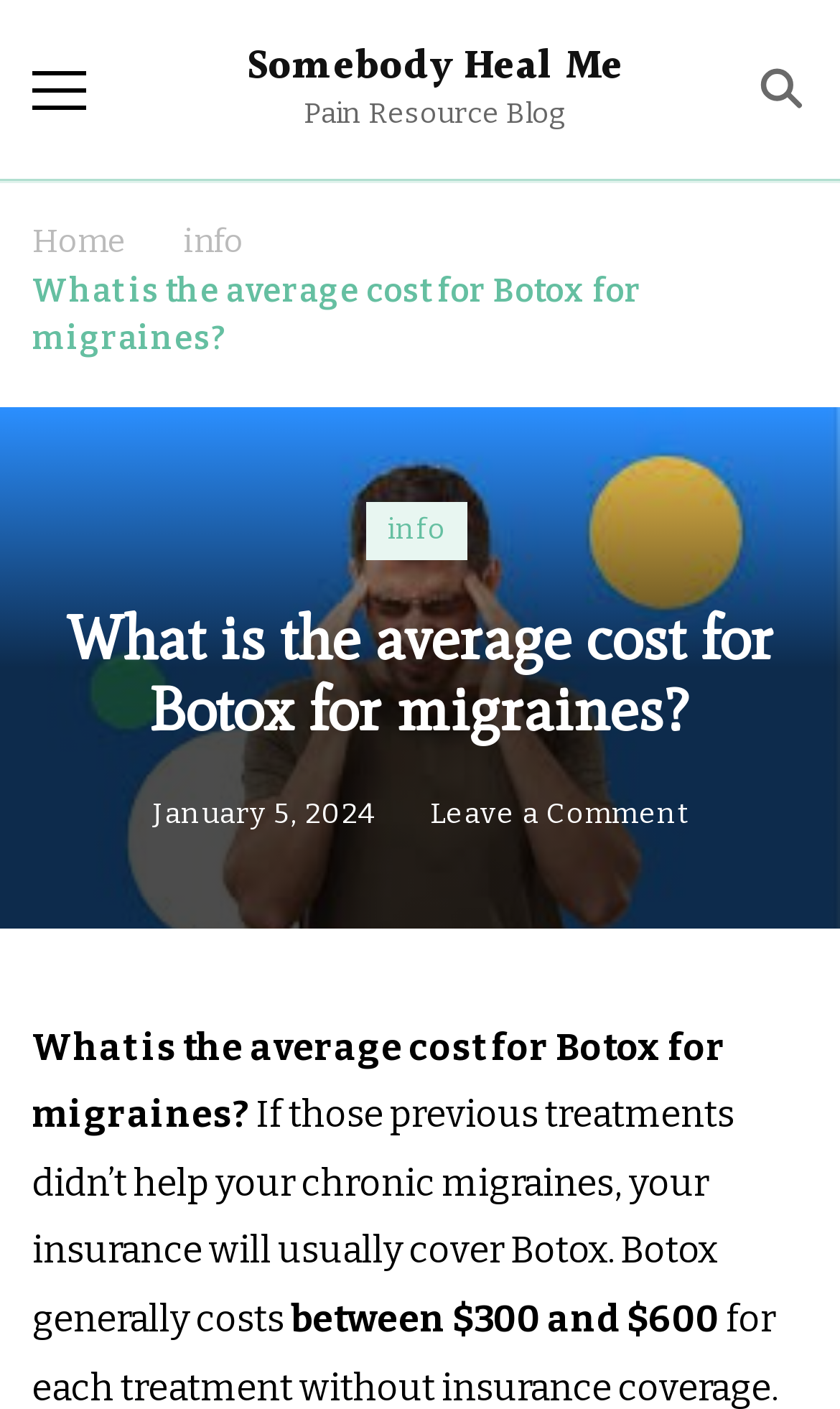What is the date of the article?
From the details in the image, answer the question comprehensively.

The date of the article can be found in the link element that contains the text 'January 5, 2024', which is located below the main heading of the webpage.